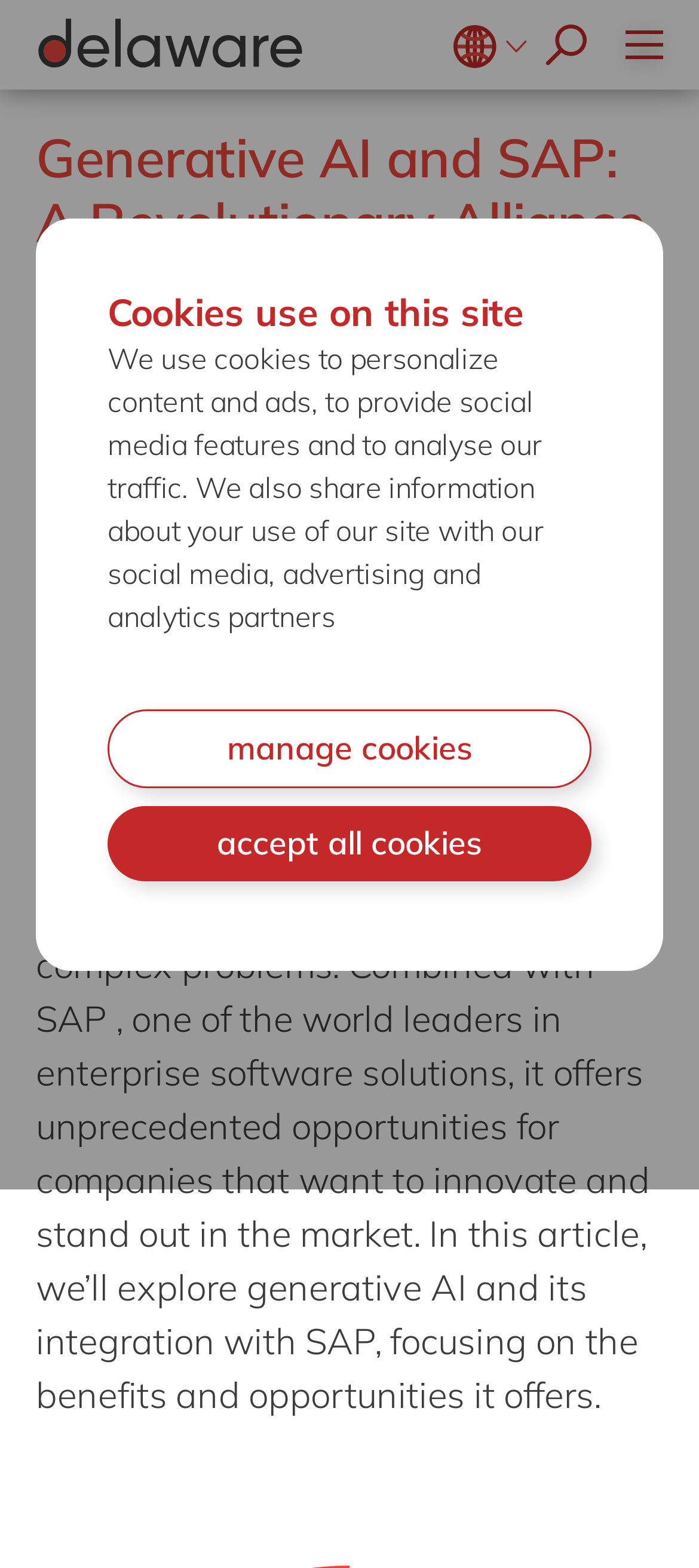Determine the bounding box coordinates of the clickable element to complete this instruction: "click on apply now". Provide the coordinates in the format of four float numbers between 0 and 1, [left, top, right, bottom].

[0.051, 0.077, 0.949, 0.118]